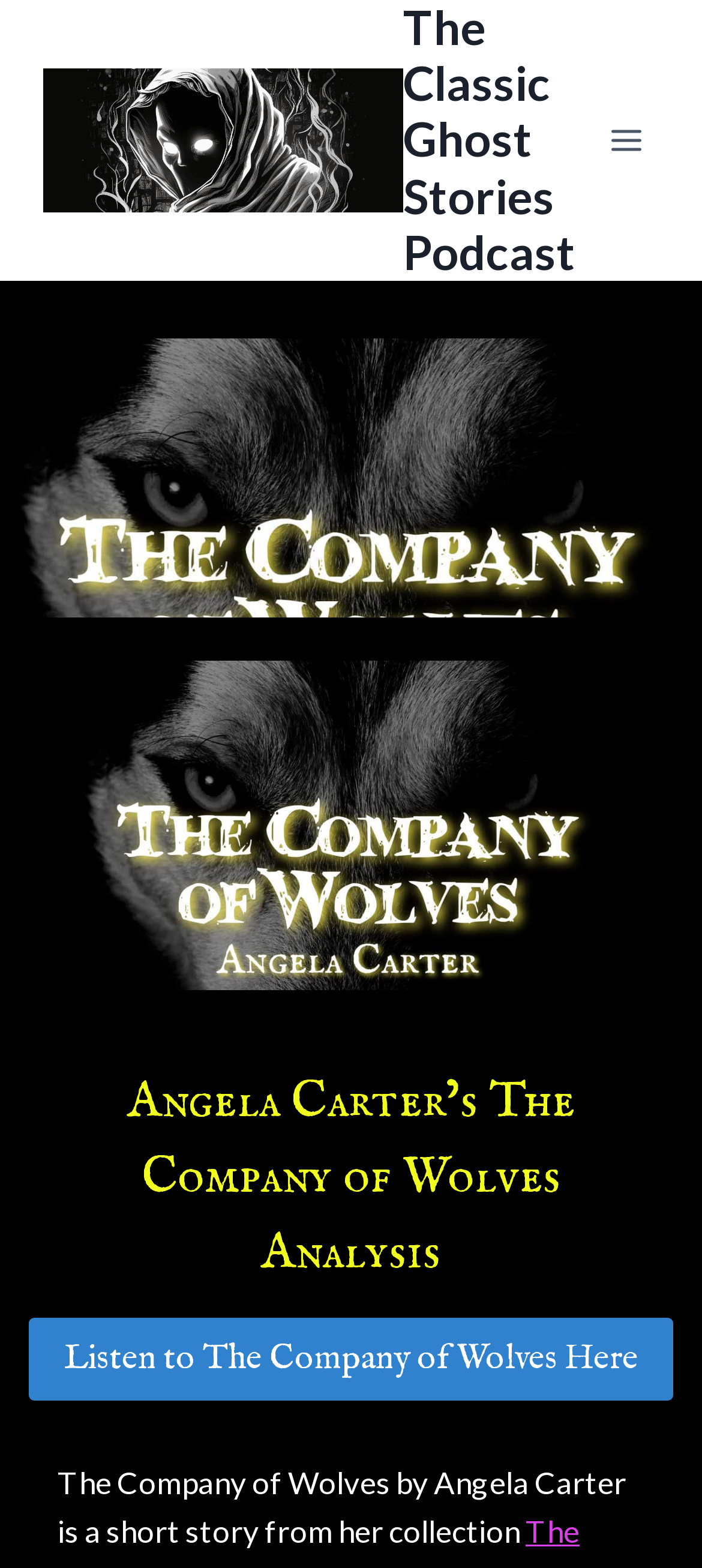Using the information in the image, give a detailed answer to the following question: Is the menu expanded?

I found the answer by looking at the button element with the text 'Open menu', which has an attribute 'expanded' set to 'False', indicating that the menu is not expanded.